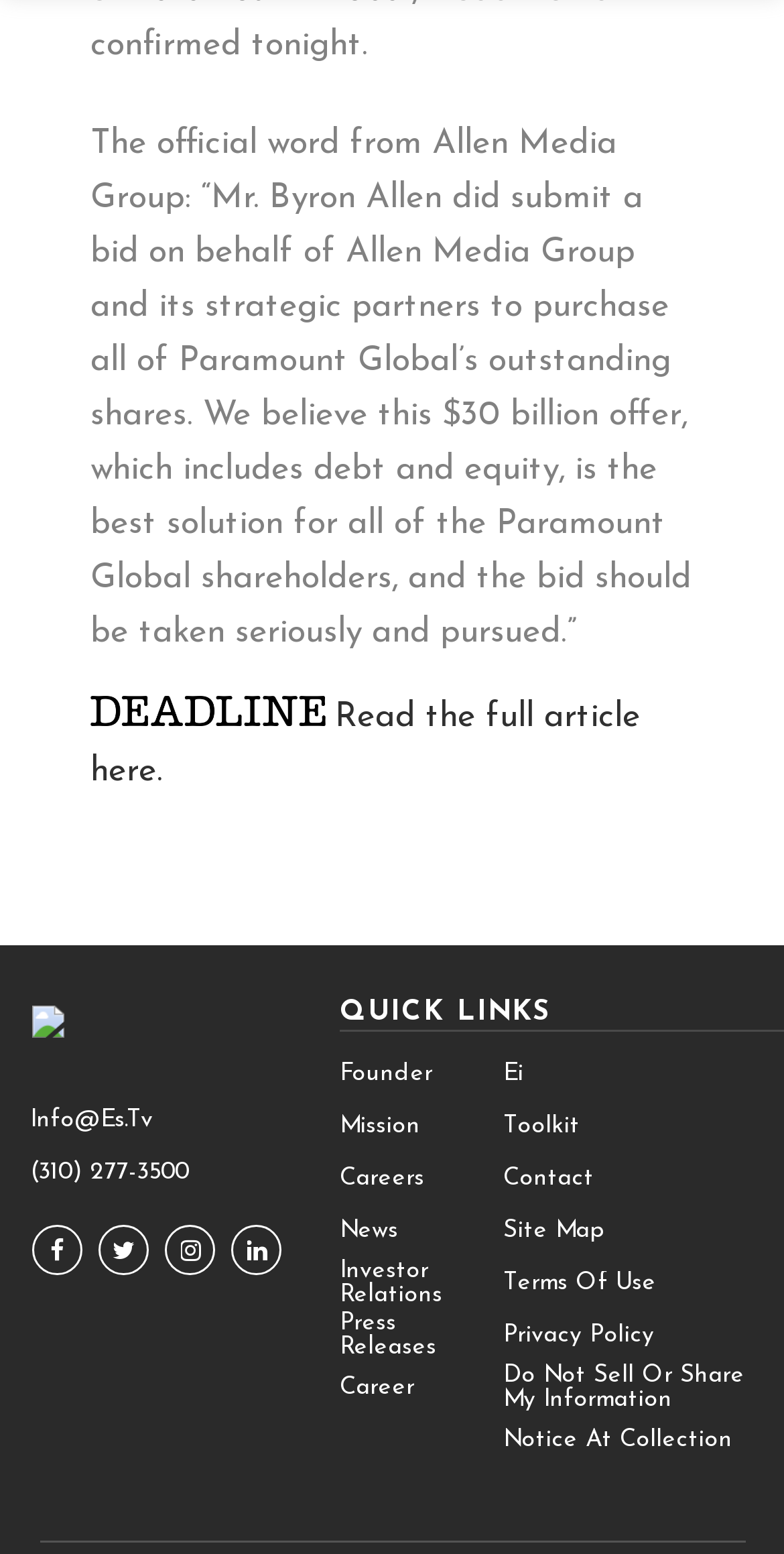Show me the bounding box coordinates of the clickable region to achieve the task as per the instruction: "Read the full article".

[0.115, 0.45, 0.817, 0.507]